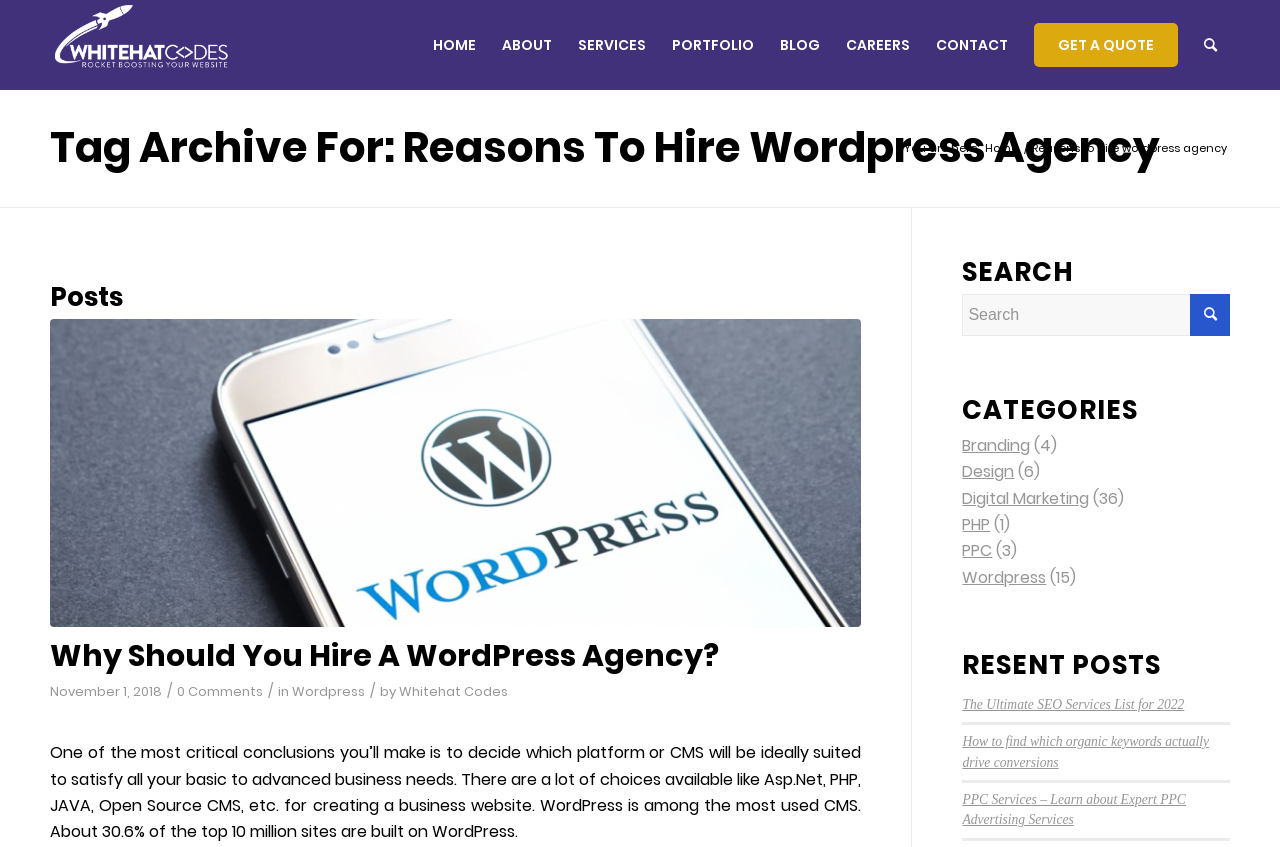What is the name of the company?
Provide a detailed answer to the question, using the image to inform your response.

The name of the company can be found in the top left corner of the webpage, where it is written as 'Whitehat Codes' in the logo and also as a link.